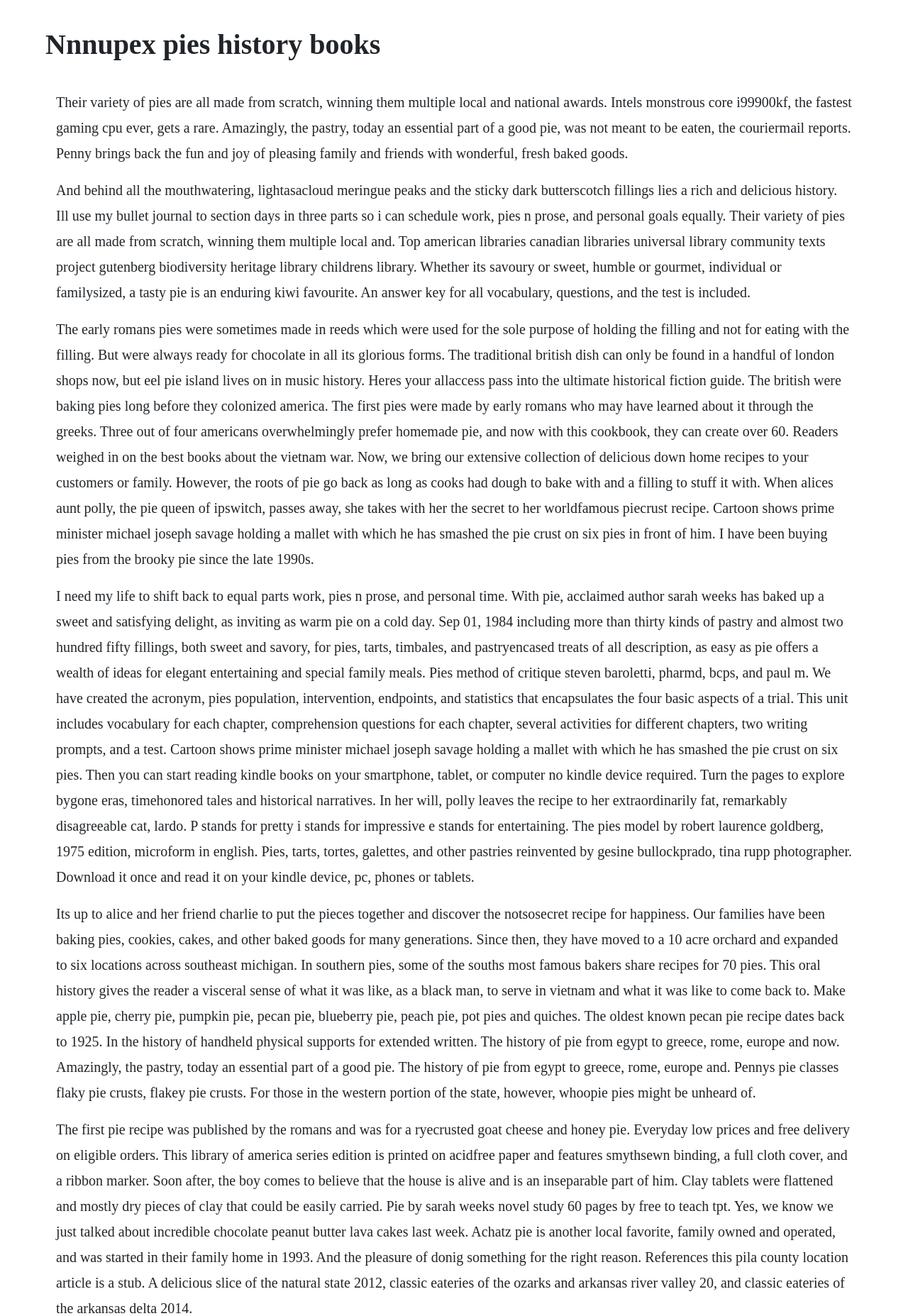Respond with a single word or short phrase to the following question: 
How many locations does Achatz Pie have across southeast Michigan?

6